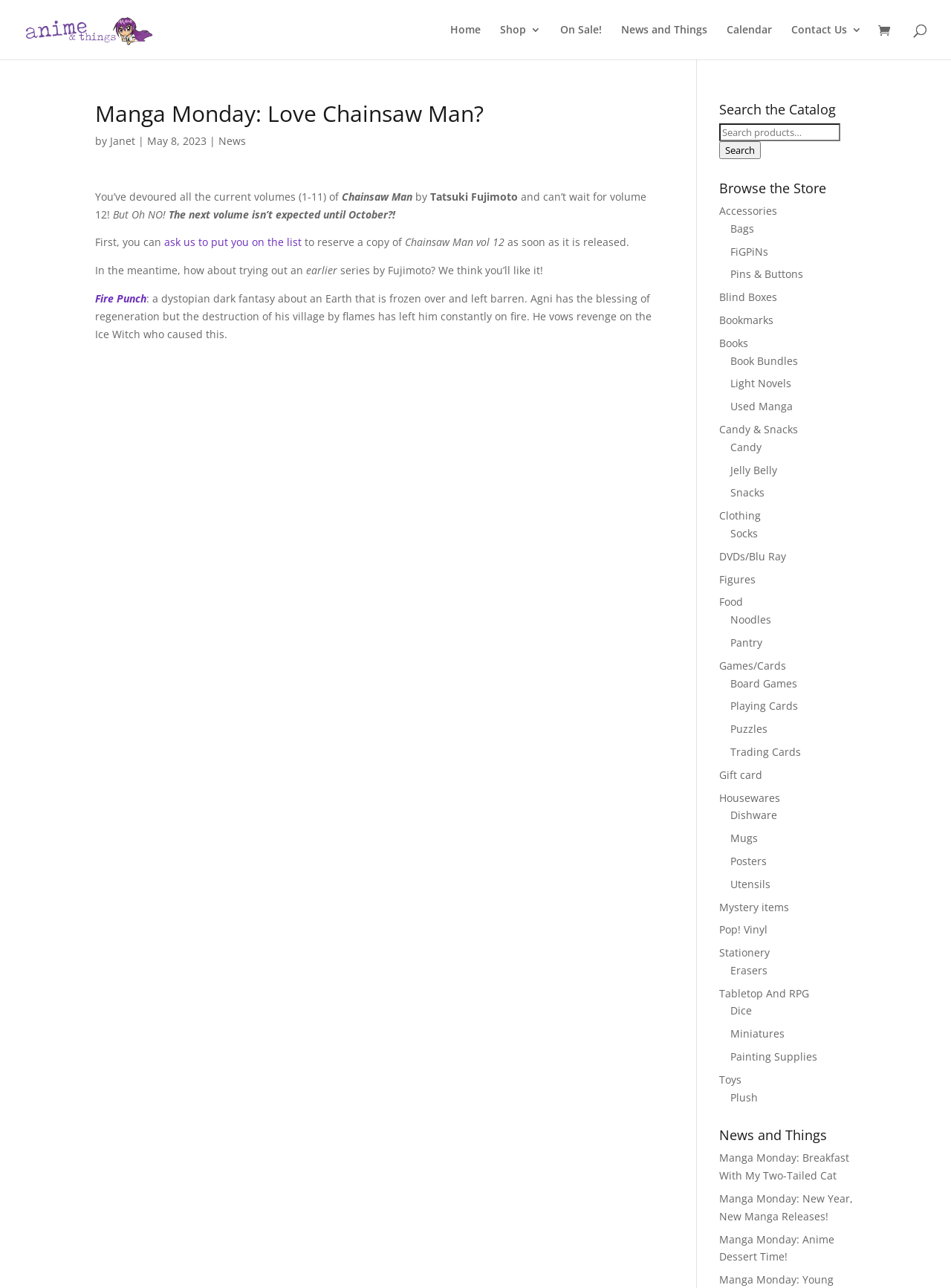What is the suggested alternative series by Fujimoto?
Using the visual information from the image, give a one-word or short-phrase answer.

Fire Punch